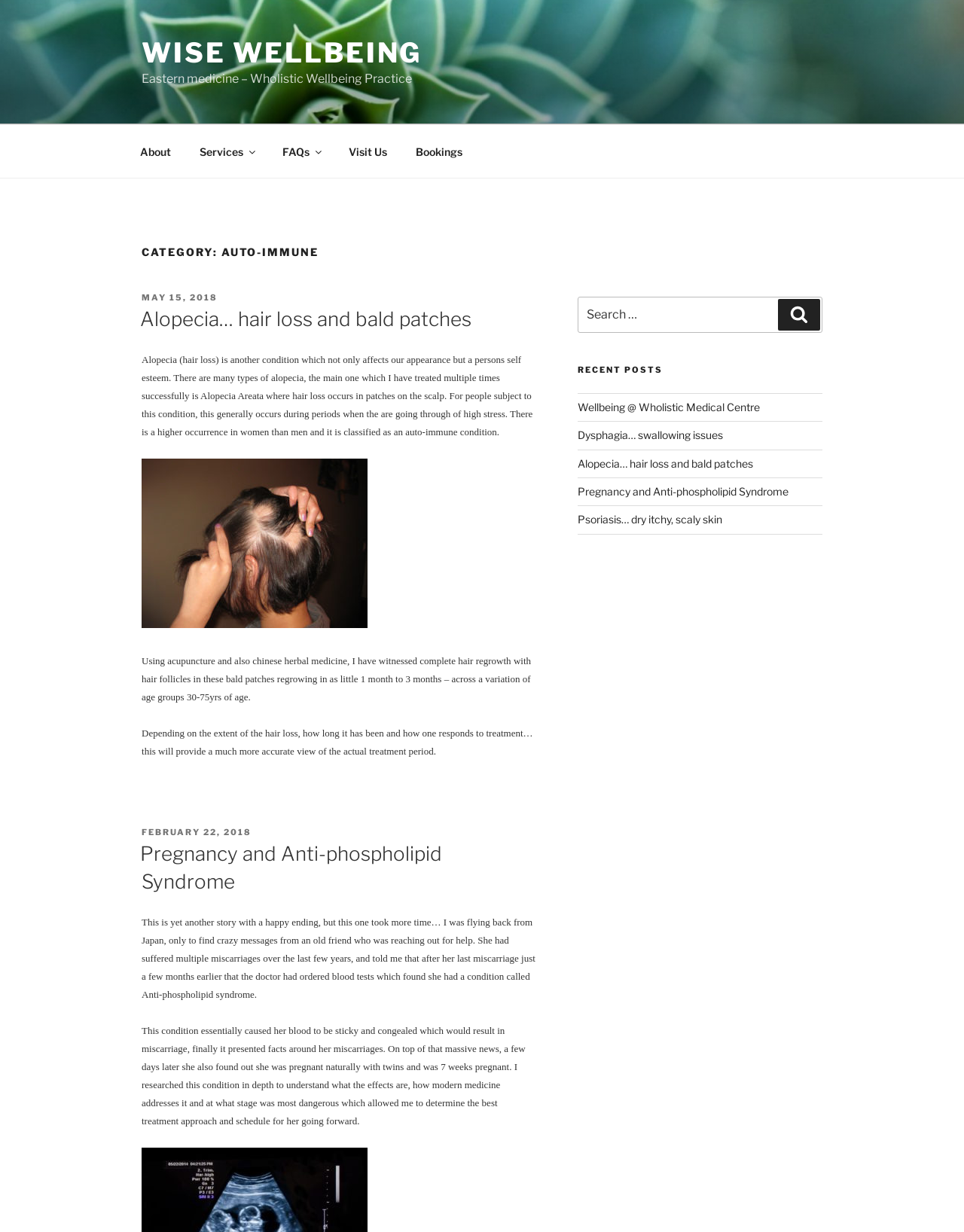What is the title of the first article?
Please provide a single word or phrase in response based on the screenshot.

Alopecia… hair loss and bald patches